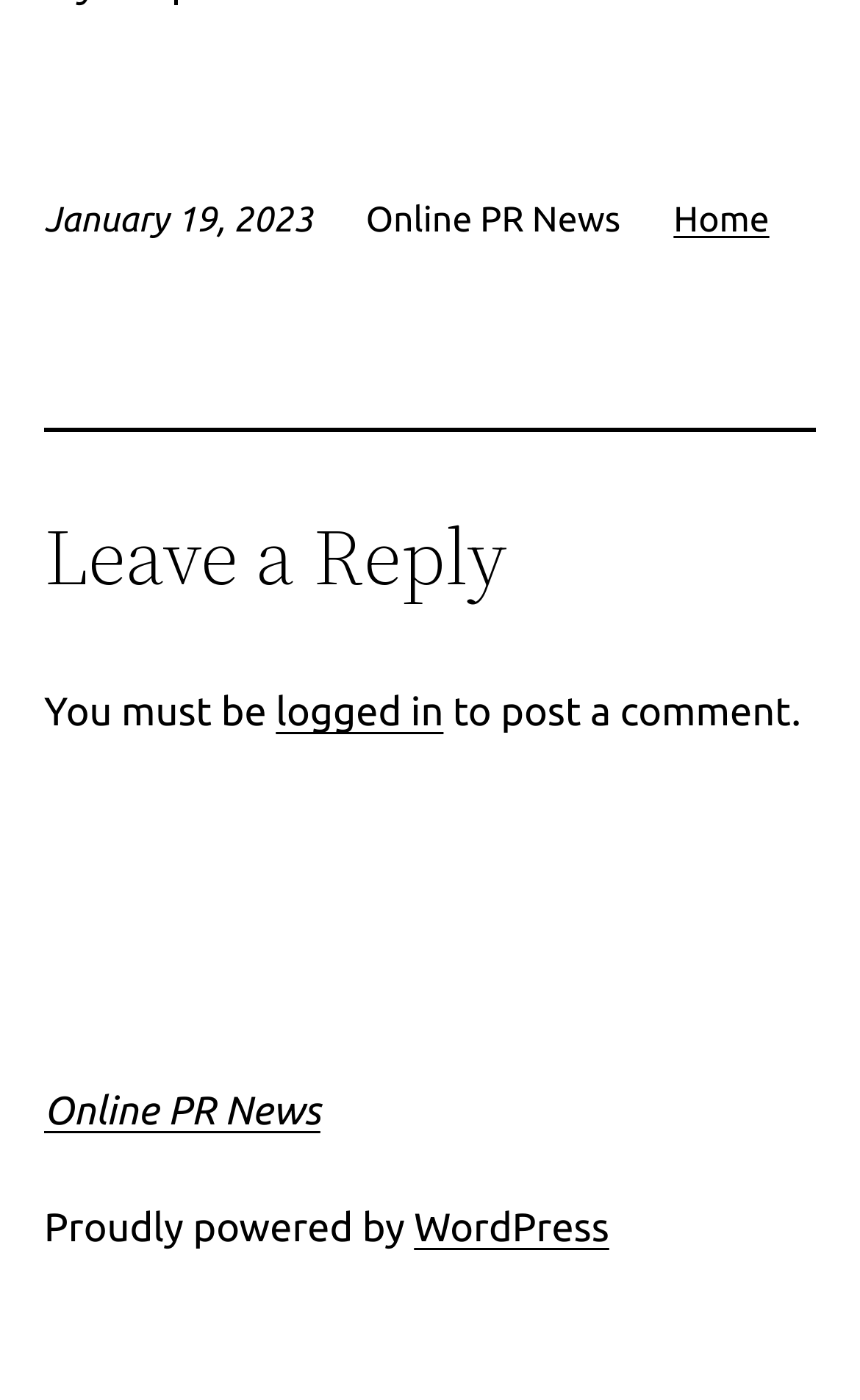What is the name of the platform powering the website?
Can you offer a detailed and complete answer to this question?

I found the text 'Proudly powered by' followed by a link 'WordPress' at the bottom of the page, which indicates that the website is powered by the WordPress platform.